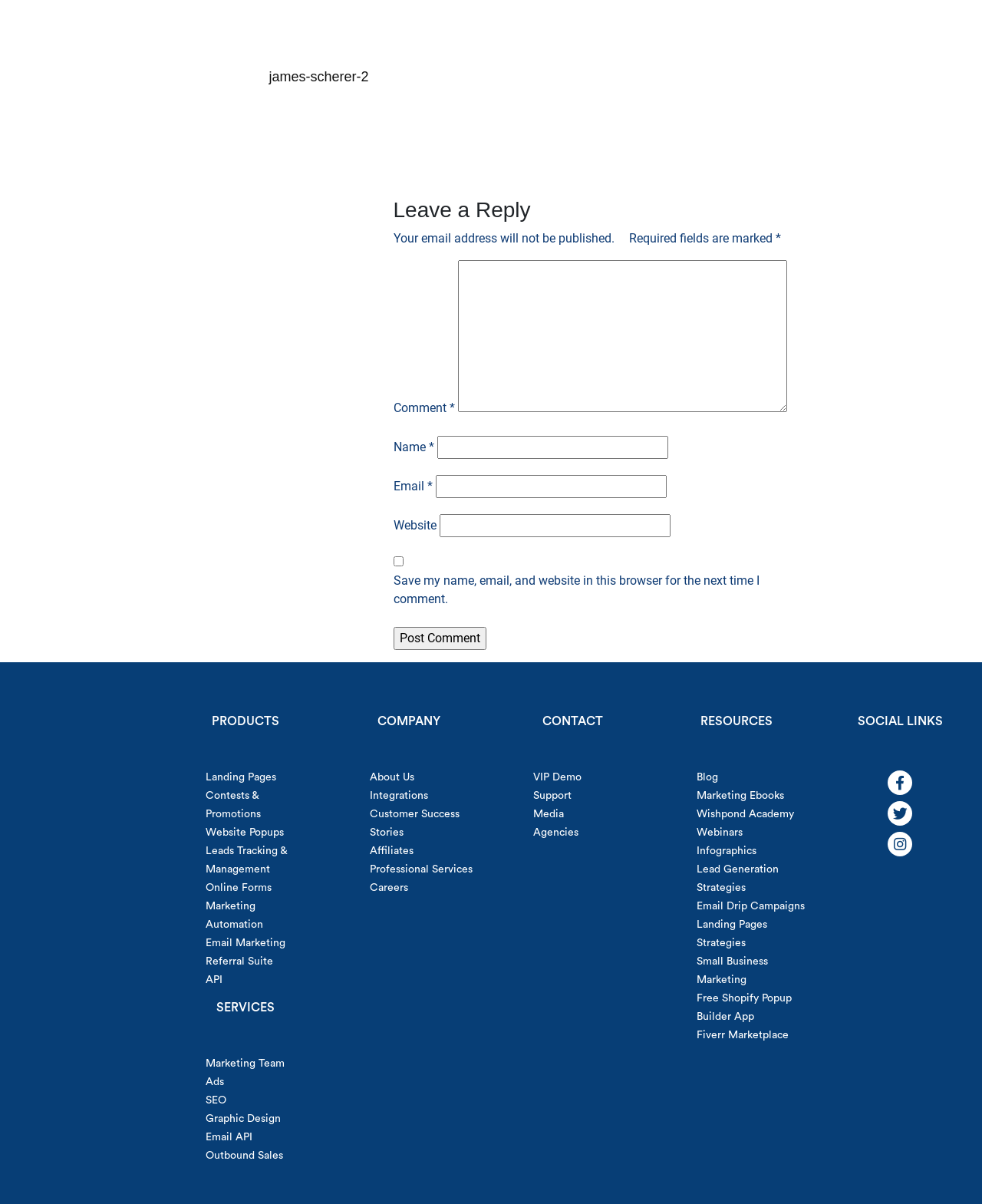Based on the element description: "Graphic Design", identify the bounding box coordinates for this UI element. The coordinates must be four float numbers between 0 and 1, listed as [left, top, right, bottom].

[0.21, 0.925, 0.286, 0.934]